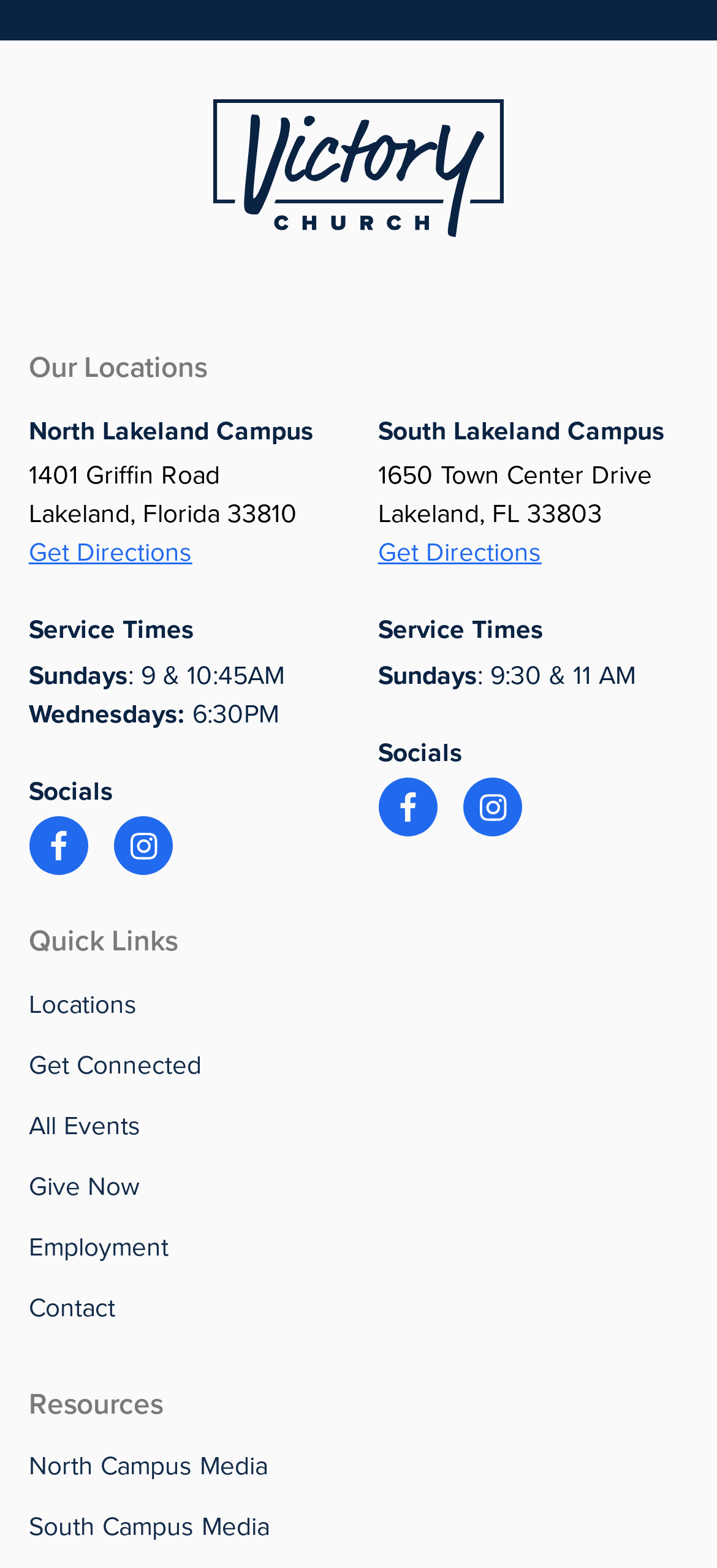Please identify the bounding box coordinates of the element I need to click to follow this instruction: "Get directions to North Lakeland Campus".

[0.04, 0.343, 0.268, 0.363]